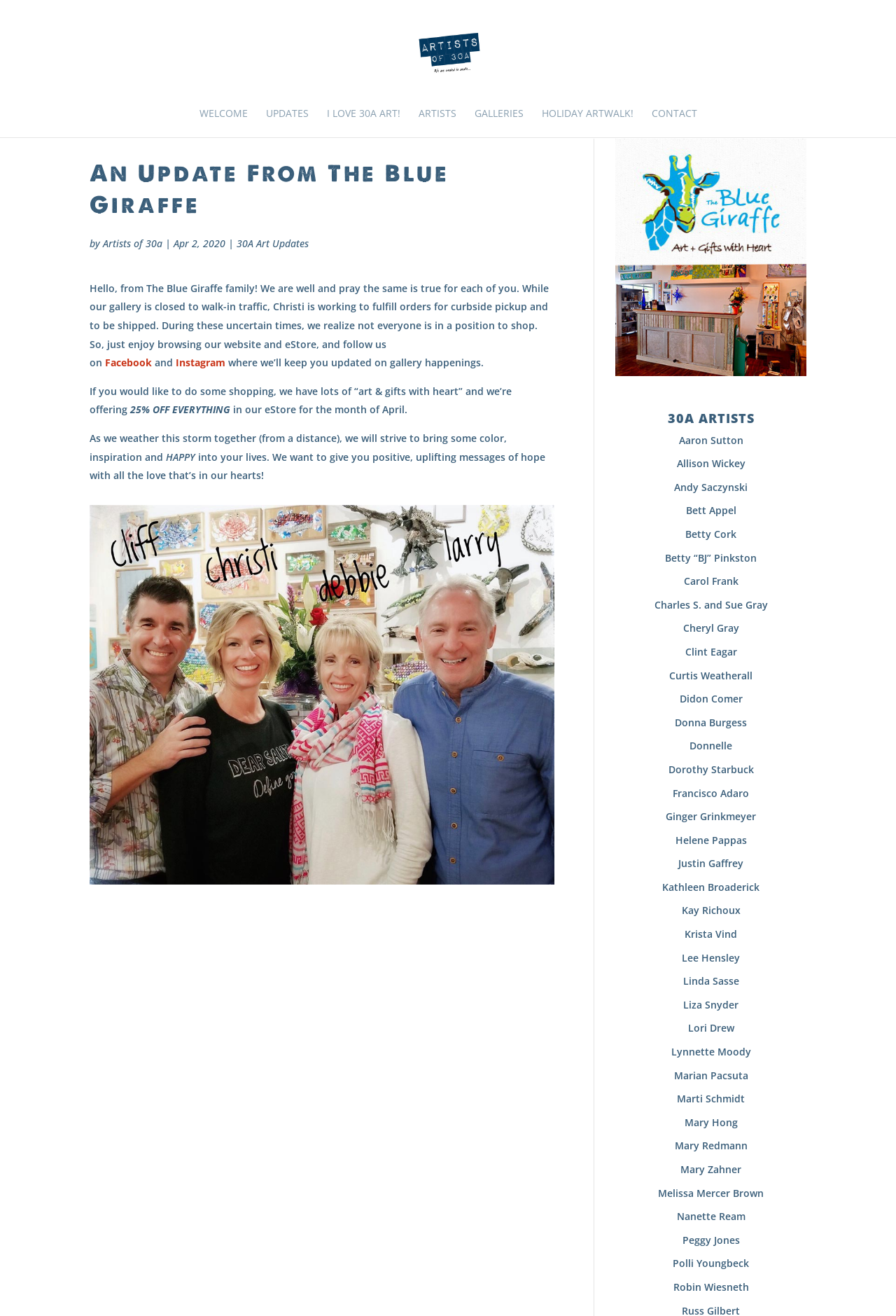Reply to the question below using a single word or brief phrase:
How many artists are listed on the webpage?

30